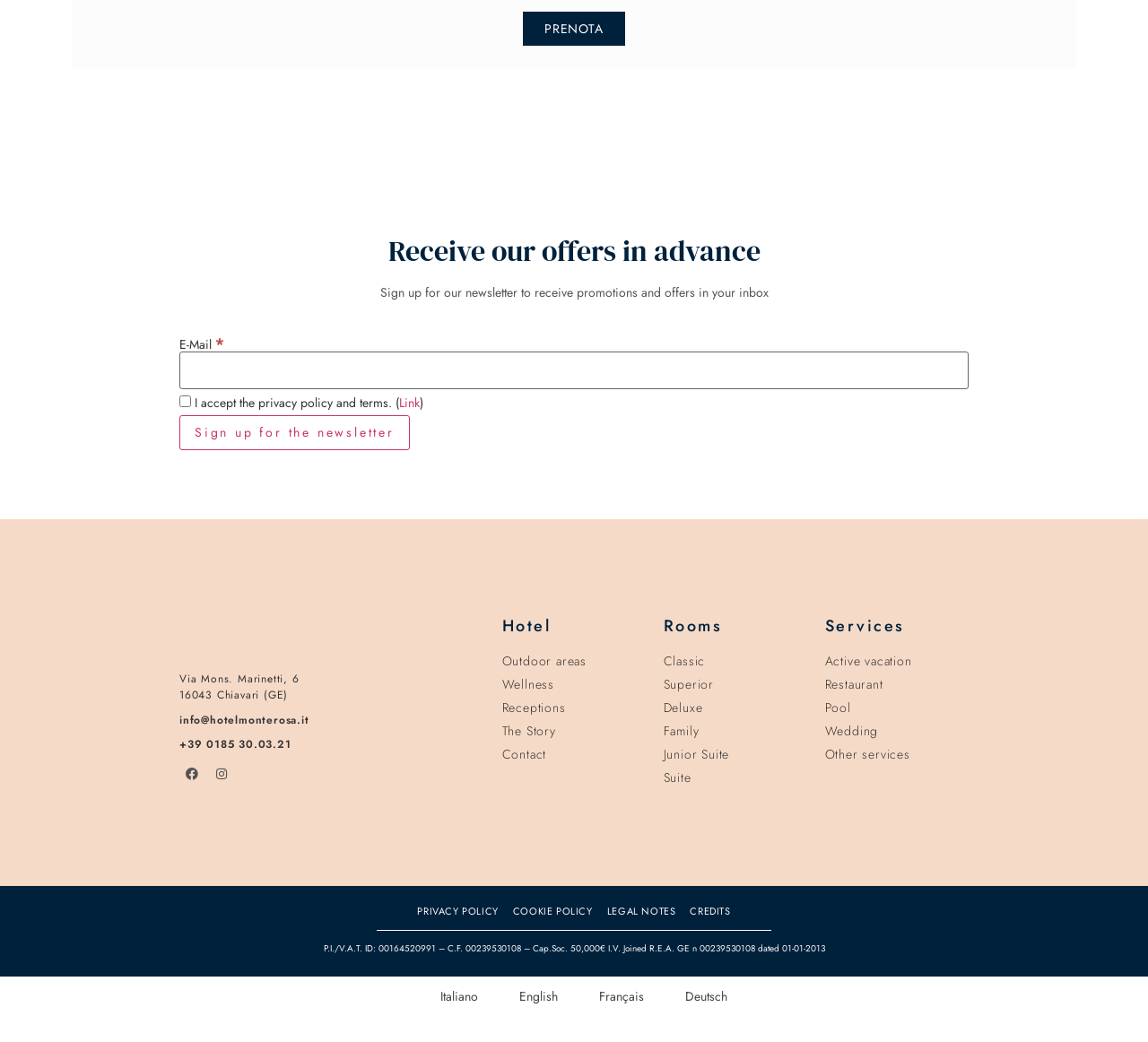Could you determine the bounding box coordinates of the clickable element to complete the instruction: "Sign up for the newsletter"? Provide the coordinates as four float numbers between 0 and 1, i.e., [left, top, right, bottom].

[0.156, 0.399, 0.357, 0.432]